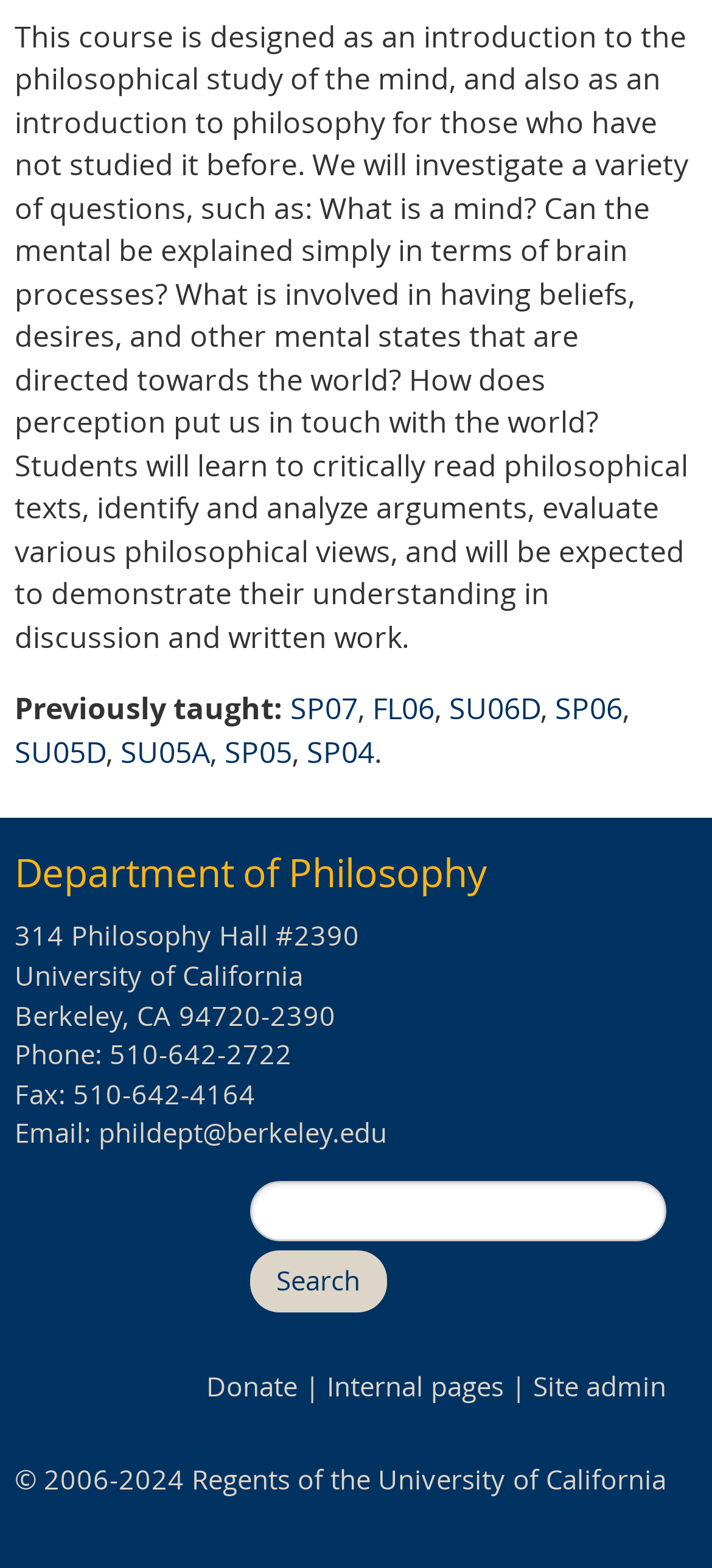Indicate the bounding box coordinates of the clickable region to achieve the following instruction: "Visit the Department of Philosophy."

[0.021, 0.54, 0.685, 0.573]